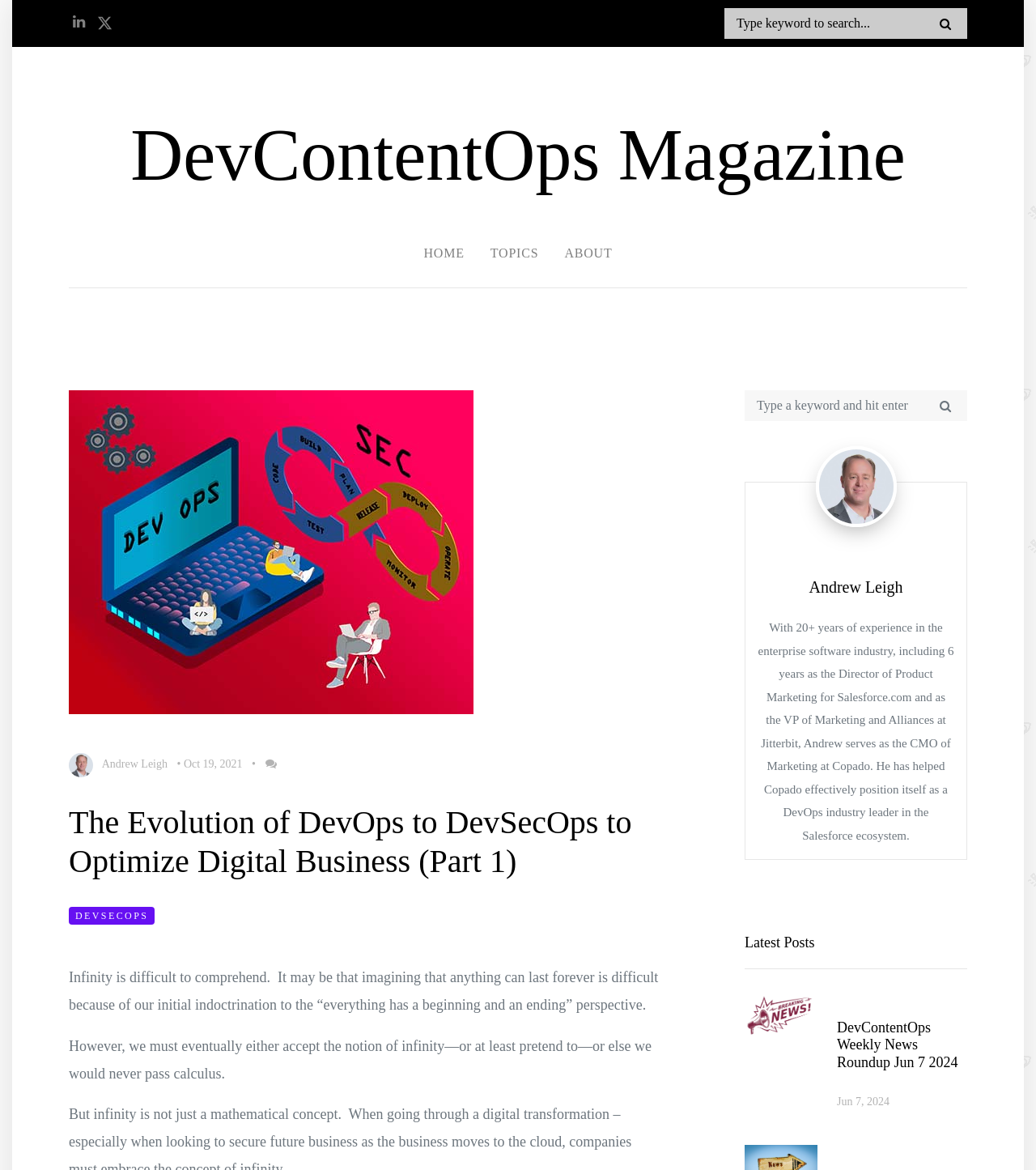Provide the bounding box coordinates of the HTML element this sentence describes: "name="q" placeholder="Type keyword to search..."". The bounding box coordinates consist of four float numbers between 0 and 1, i.e., [left, top, right, bottom].

[0.699, 0.007, 0.934, 0.033]